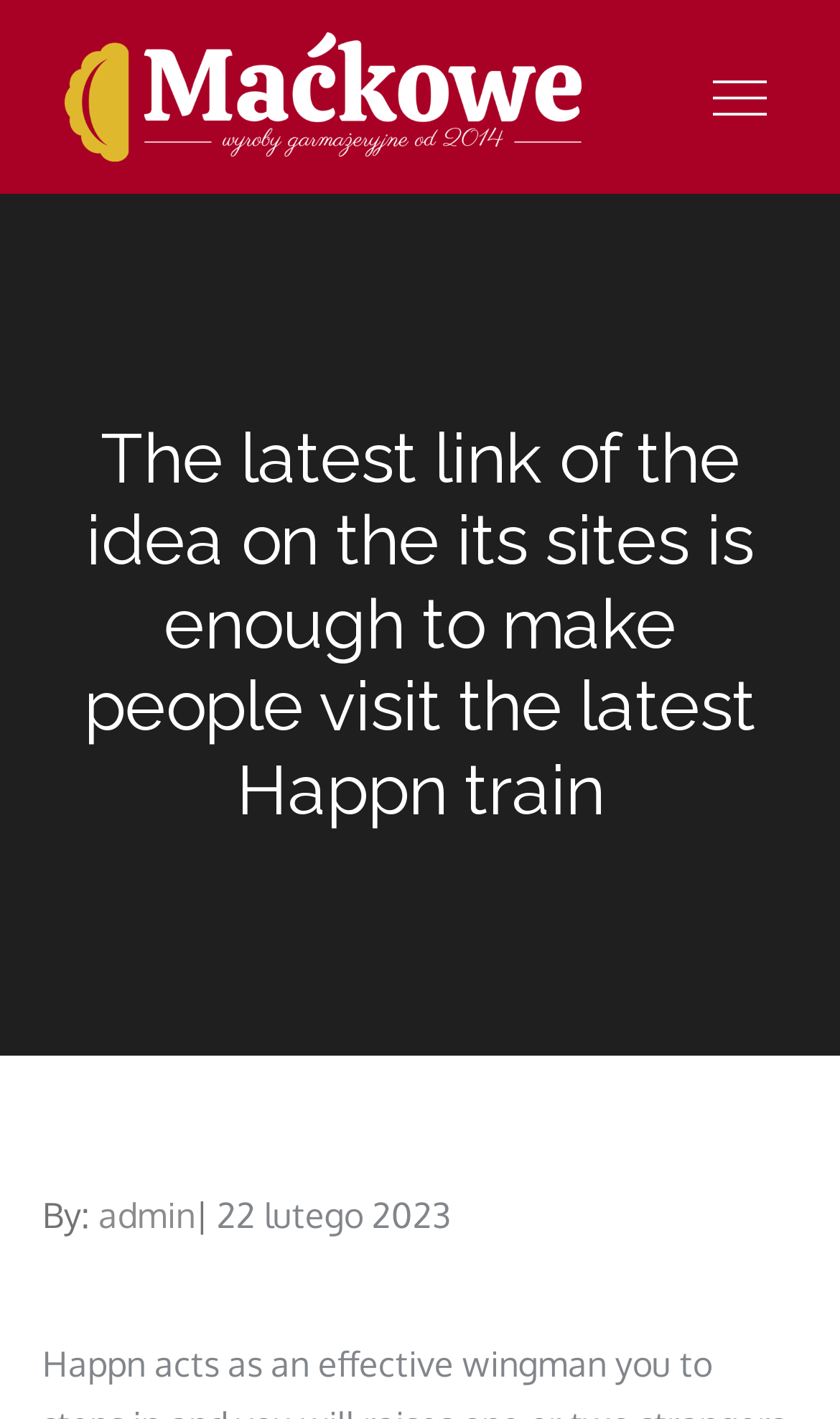Based on the image, please elaborate on the answer to the following question:
Who posted the latest link?

The author of the latest link can be found in the heading element, which contains a StaticText element 'By:' followed by a link element 'admin', indicating that the latest link was posted by 'admin'.